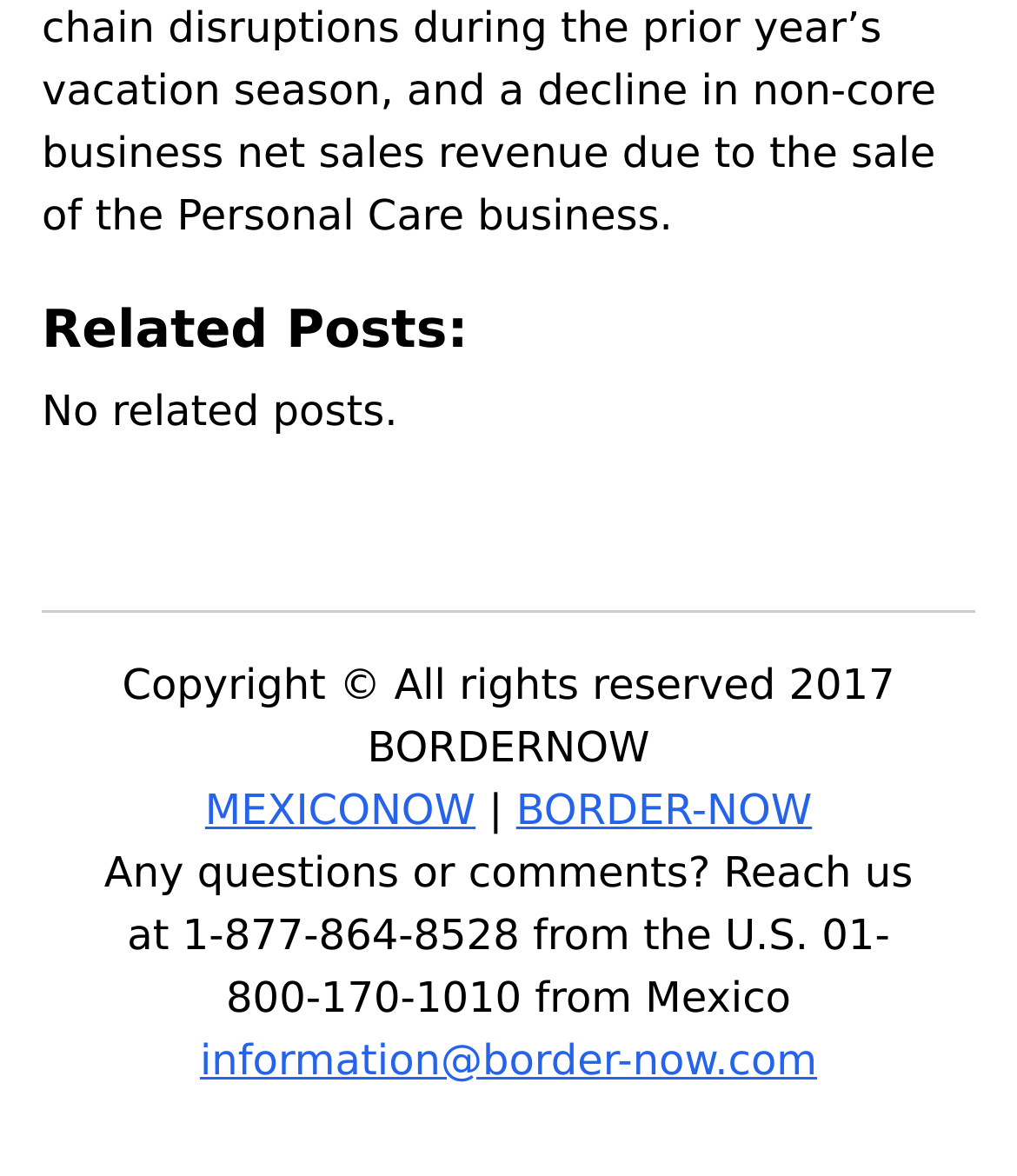Please give a succinct answer to the question in one word or phrase:
What is the phone number to reach from Mexico?

01-800-170-1010